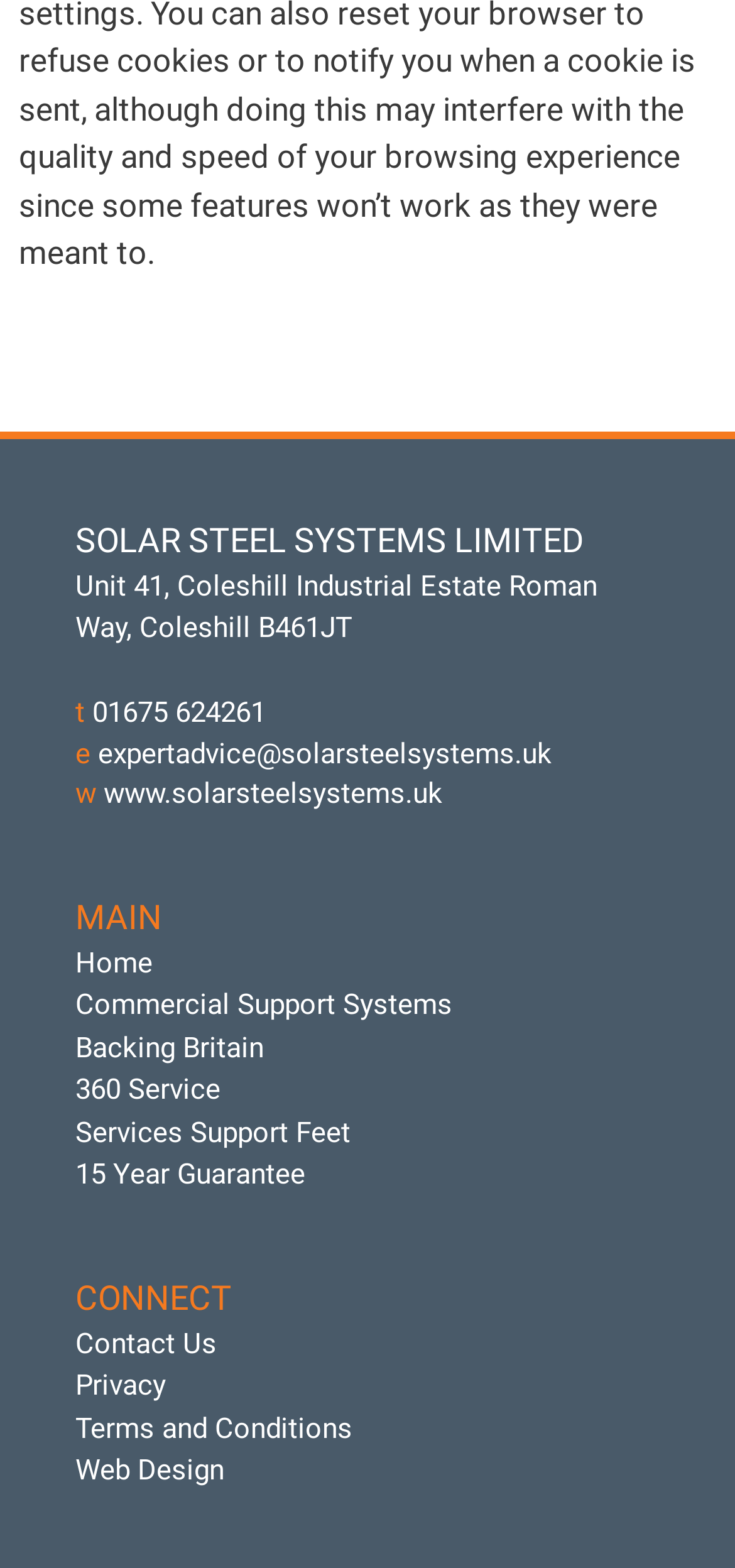Determine the bounding box coordinates of the region that needs to be clicked to achieve the task: "check the terms and conditions".

[0.103, 0.9, 0.479, 0.922]